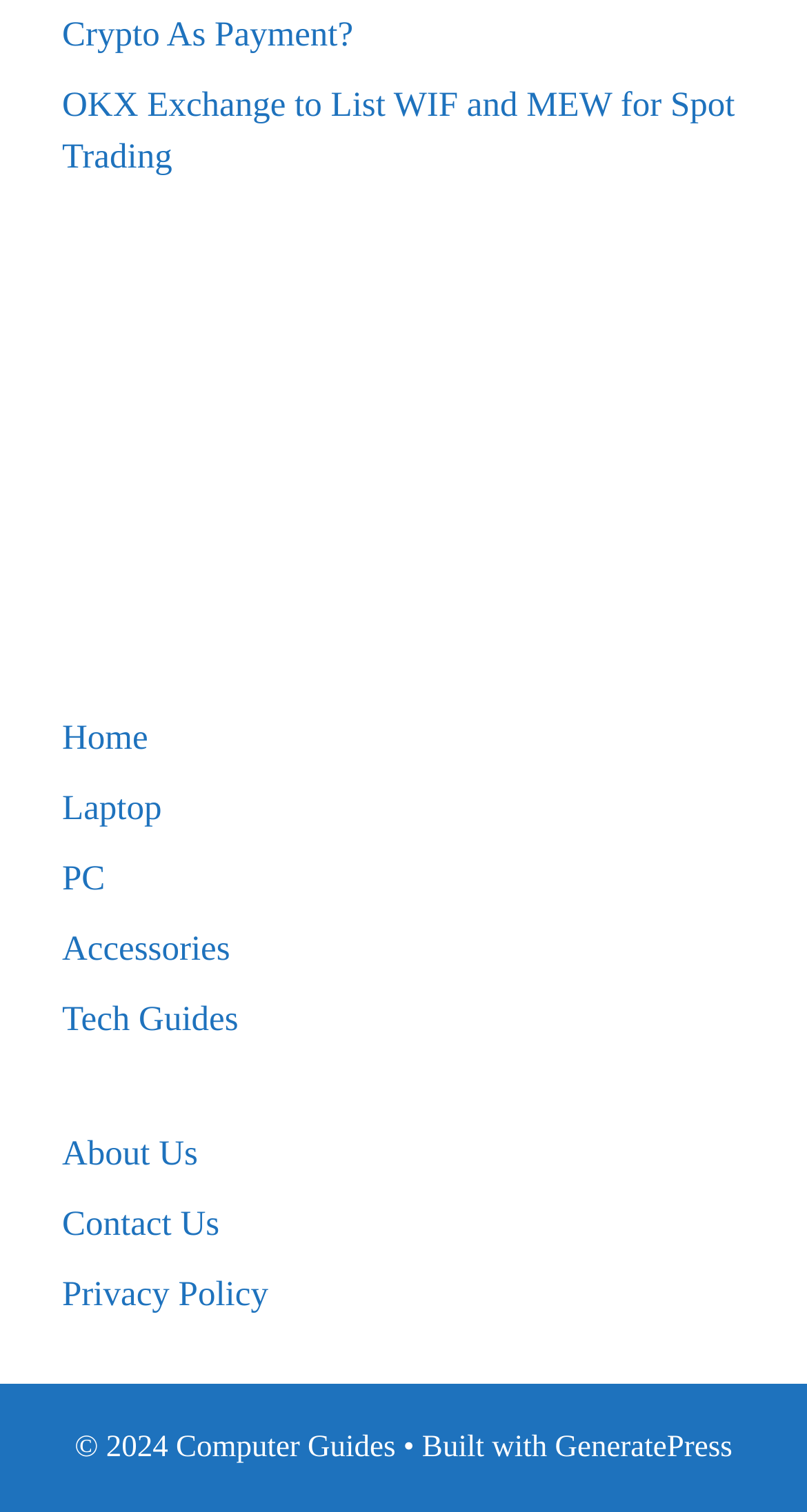What is the copyright year mentioned at the bottom of the webpage?
Based on the image, please offer an in-depth response to the question.

I found the StaticText element ' 2024 Computer Guides' at the bottom of the webpage with a bounding box coordinate of [0.092, 0.946, 0.49, 0.968]. The year mentioned is 2024.